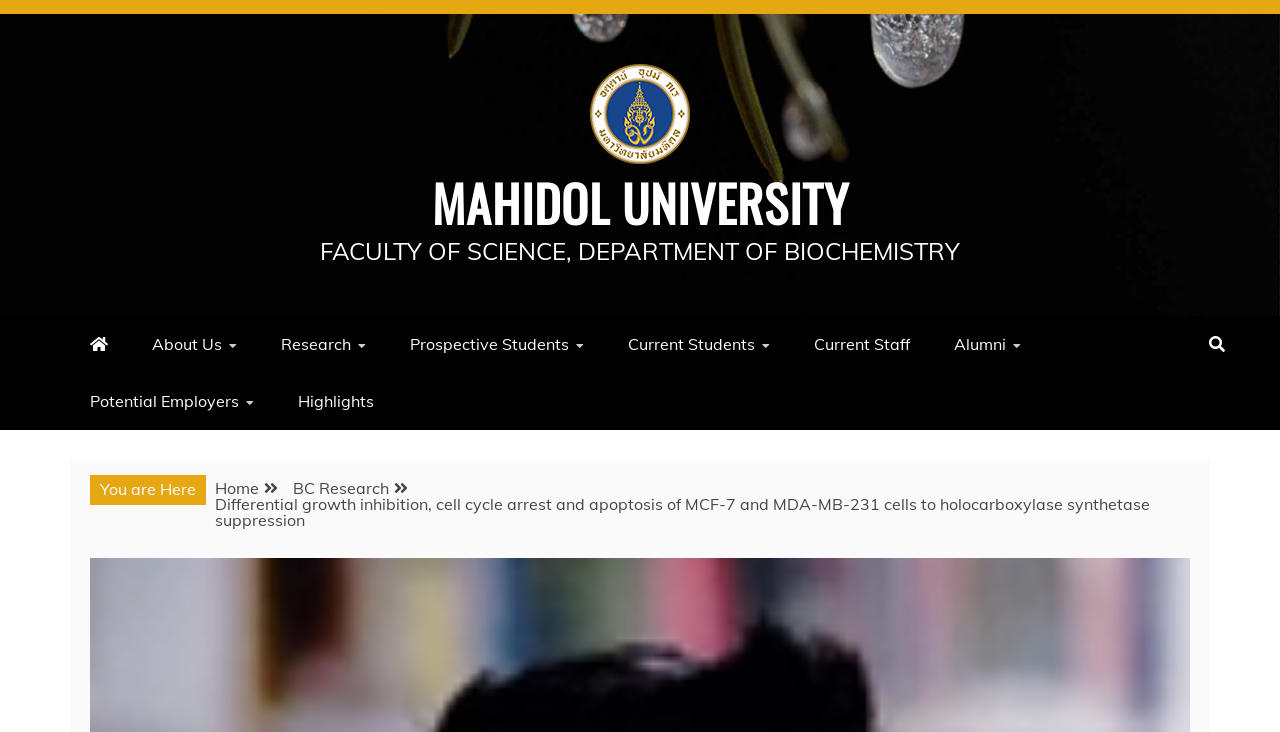Provide your answer to the question using just one word or phrase: What is the first item in the breadcrumbs navigation?

Home